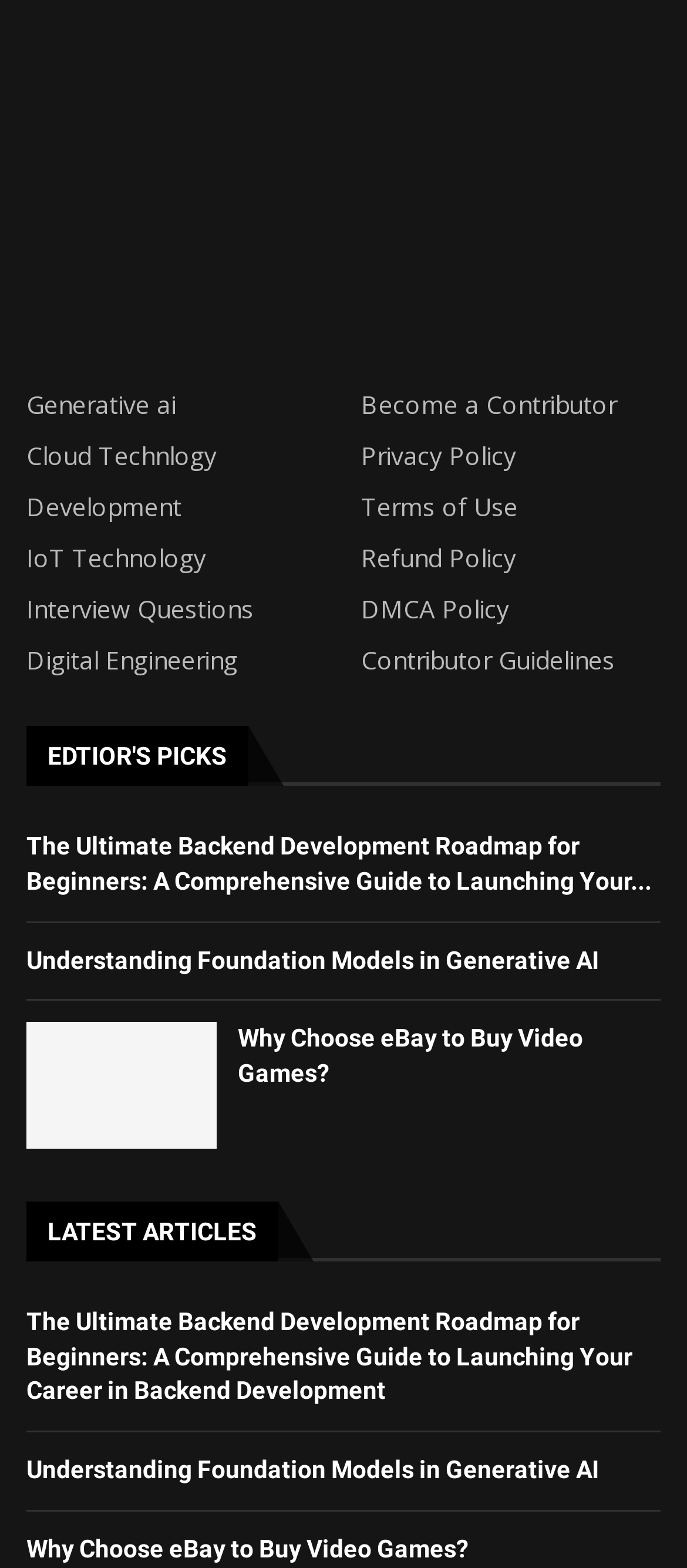Find the bounding box coordinates of the element's region that should be clicked in order to follow the given instruction: "Click on Generative AI". The coordinates should consist of four float numbers between 0 and 1, i.e., [left, top, right, bottom].

[0.038, 0.251, 0.256, 0.267]